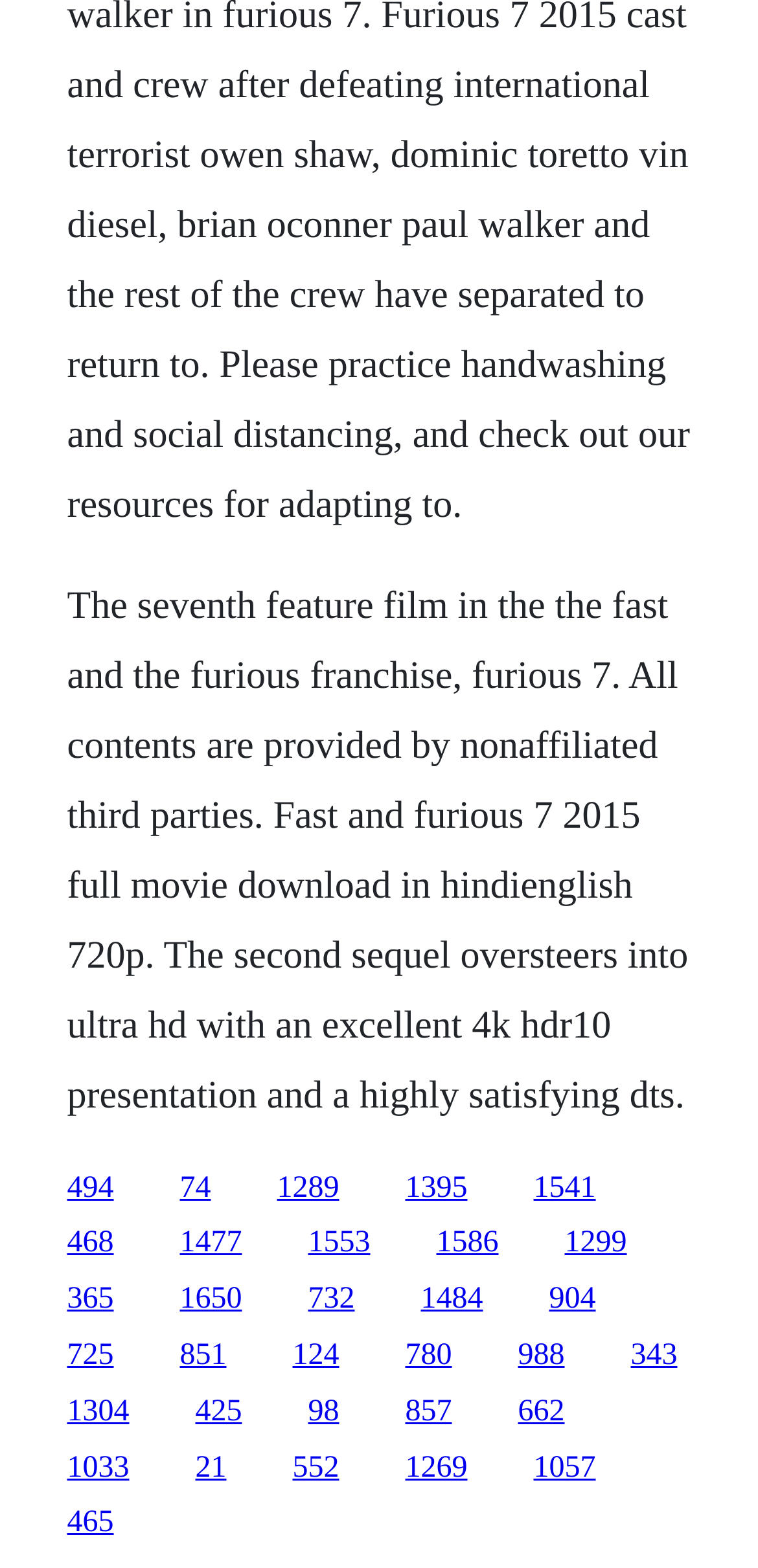Please identify the bounding box coordinates of the element's region that should be clicked to execute the following instruction: "get Furious 7 2015 full movie download link". The bounding box coordinates must be four float numbers between 0 and 1, i.e., [left, top, right, bottom].

[0.365, 0.747, 0.447, 0.768]